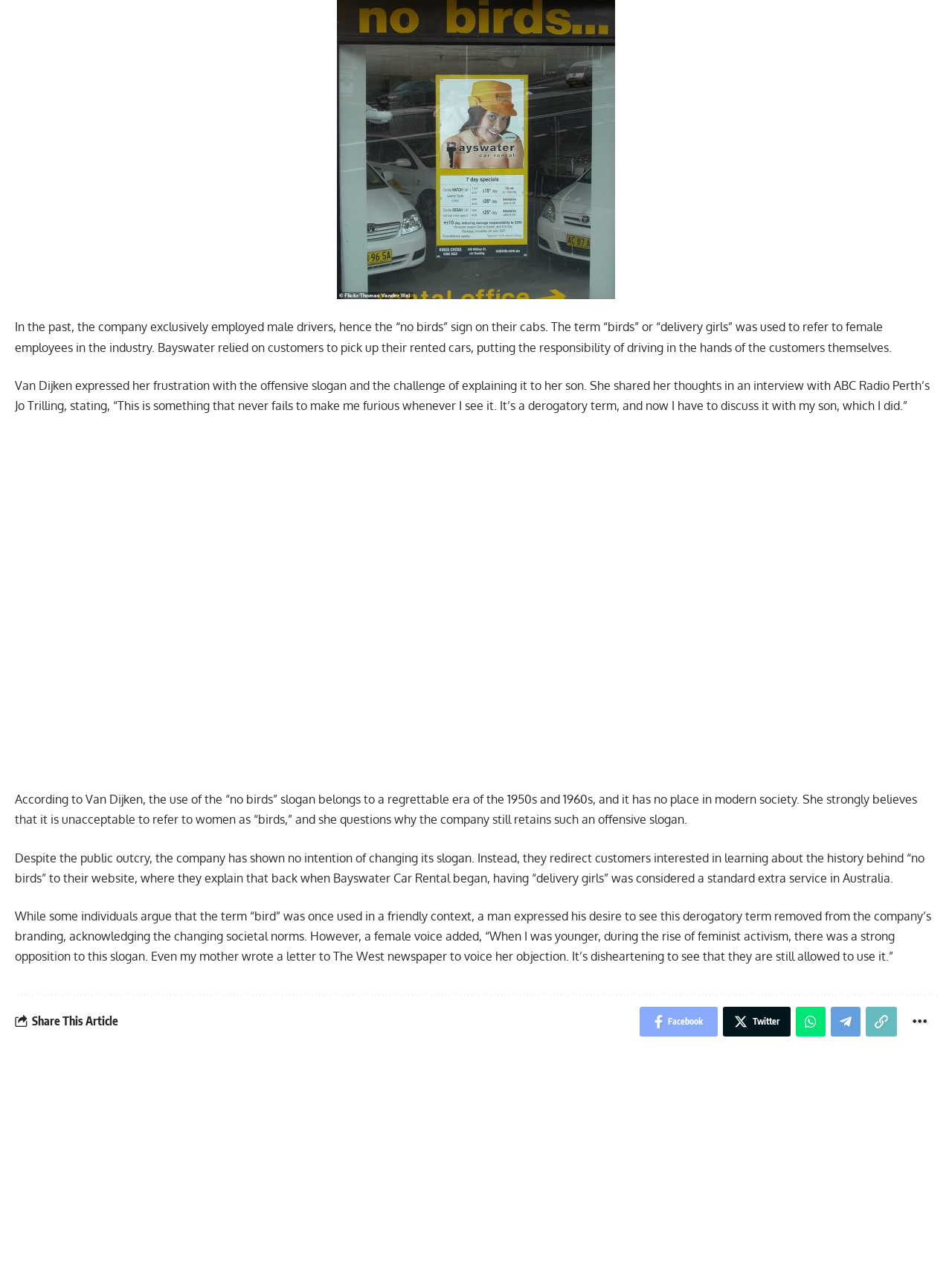What is the purpose of the links at the bottom of the page?
Look at the image and respond with a single word or a short phrase.

share the article